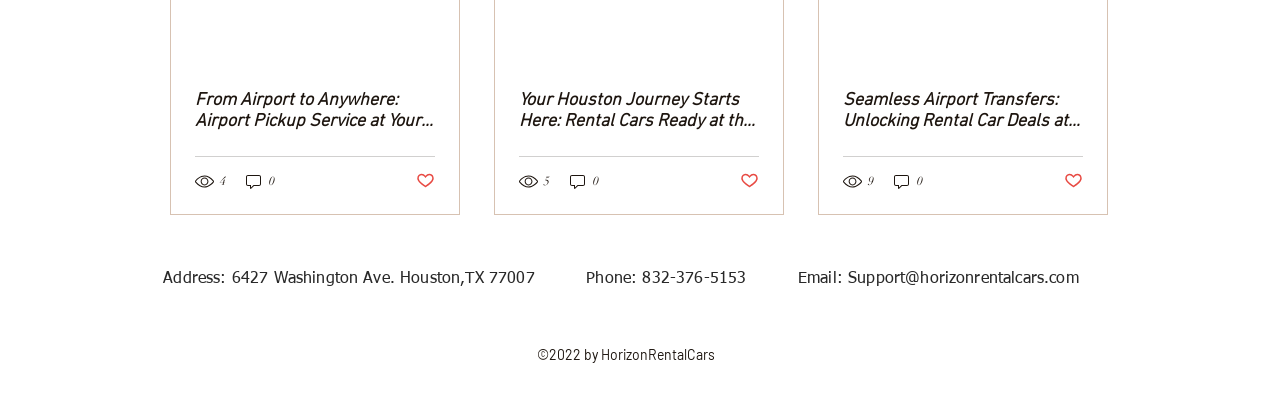What social media platforms are listed?
Refer to the image and respond with a one-word or short-phrase answer.

Yelp!, Facebook, Instagram